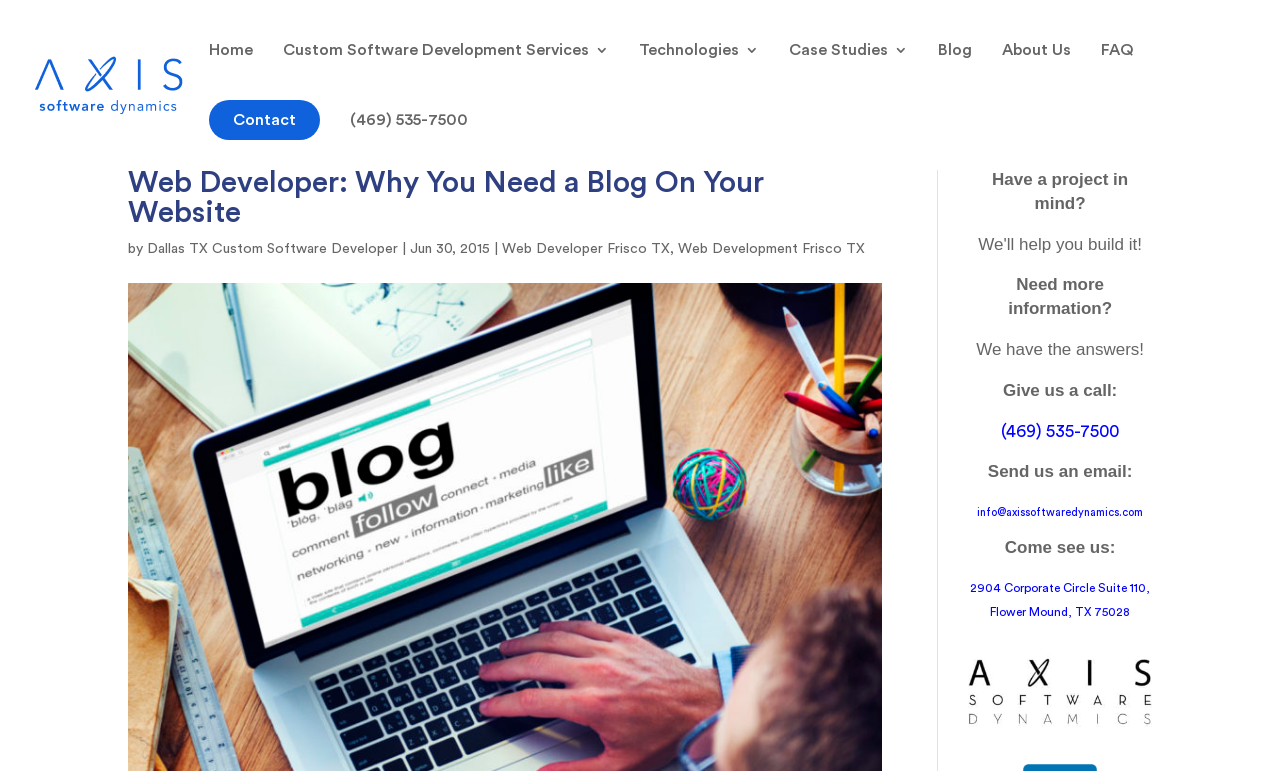What is the phone number to contact?
Please provide a comprehensive and detailed answer to the question.

The phone number can be found in multiple places on the webpage, including the top-right corner and in the 'Give us a call' section.